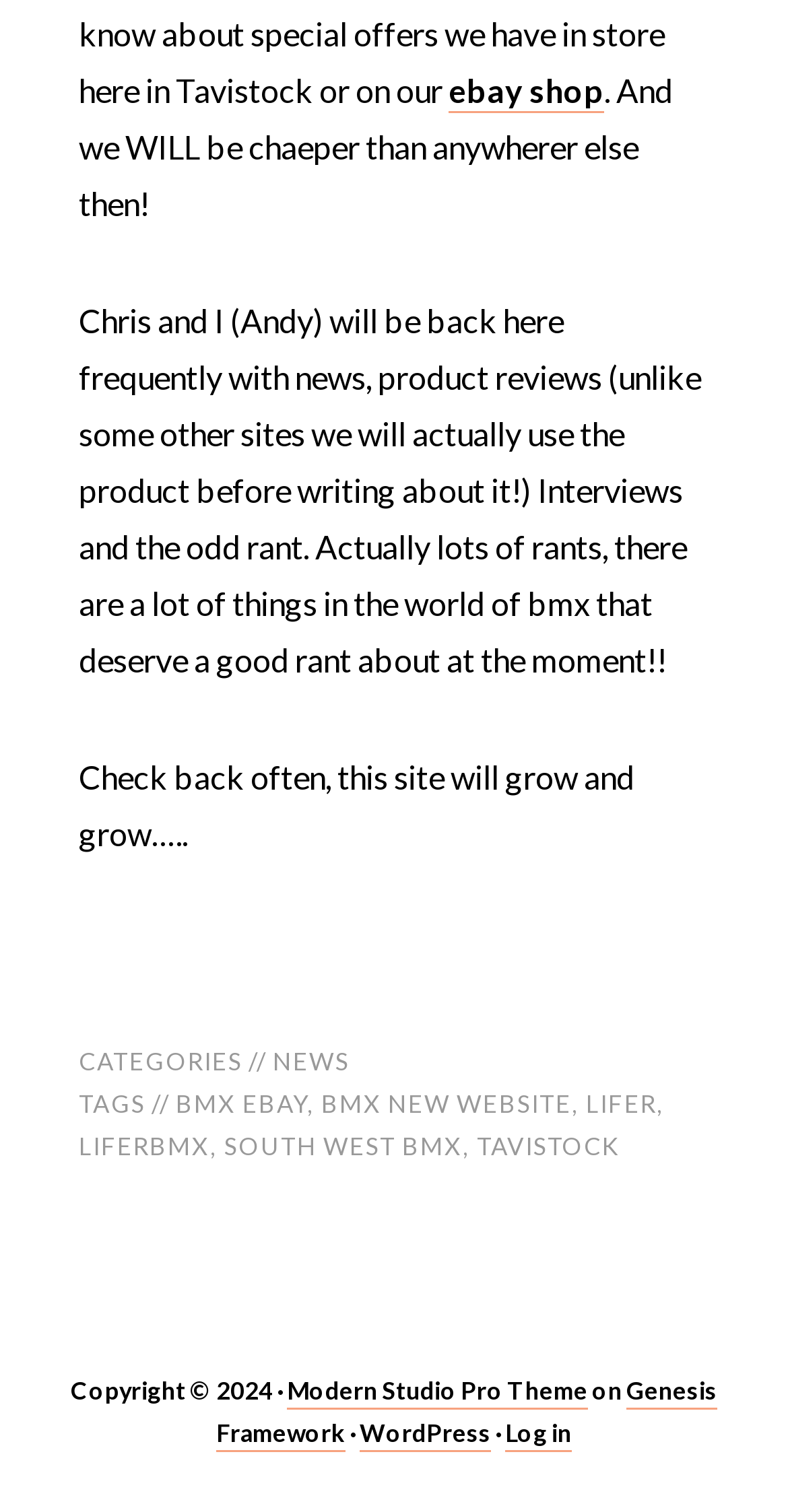Please identify the bounding box coordinates of the clickable area that will allow you to execute the instruction: "View details of large-scale price reduction".

None